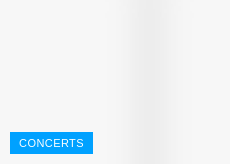Please respond to the question with a concise word or phrase:
What is the purpose of the button?

navigational link